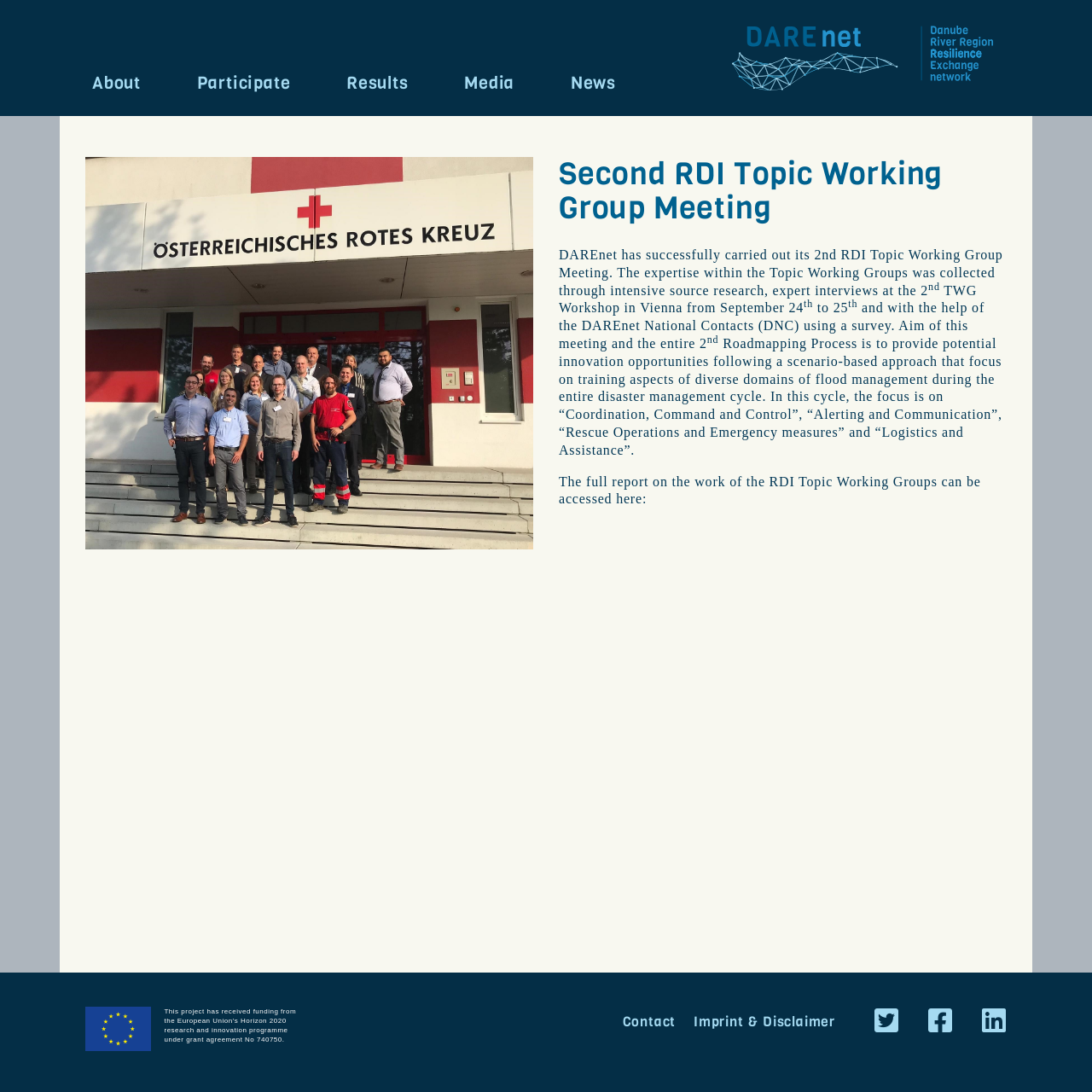Please locate the bounding box coordinates of the element that needs to be clicked to achieve the following instruction: "Contact us". The coordinates should be four float numbers between 0 and 1, i.e., [left, top, right, bottom].

[0.57, 0.928, 0.619, 0.944]